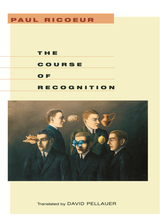What is the publisher of the book?
Look at the image and respond to the question as thoroughly as possible.

The publisher of the book is mentioned in the caption as 'Harvard University Press', which published the book in 2005.